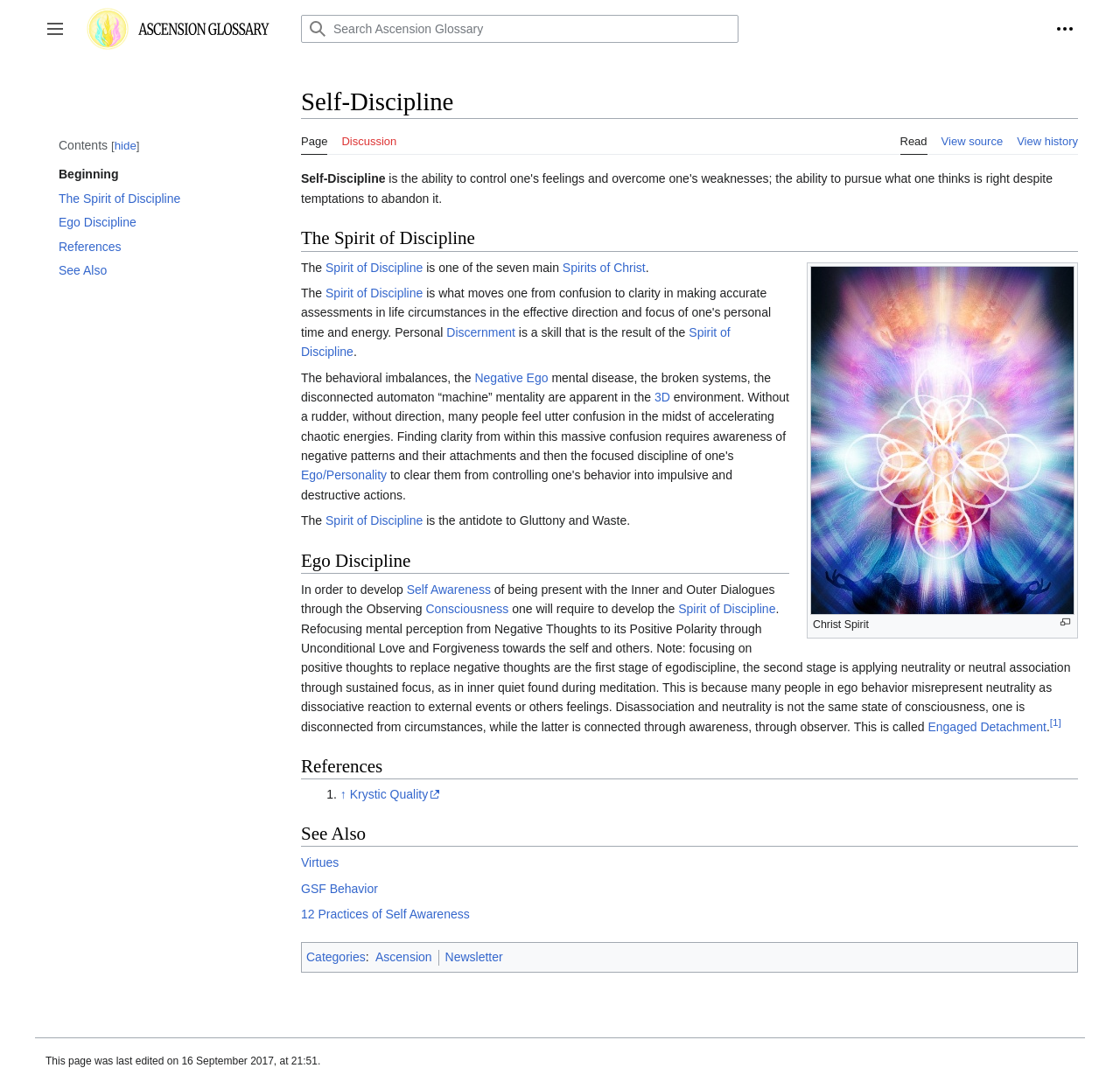Pinpoint the bounding box coordinates of the element you need to click to execute the following instruction: "View Page". The bounding box should be represented by four float numbers between 0 and 1, in the format [left, top, right, bottom].

[0.269, 0.112, 0.292, 0.145]